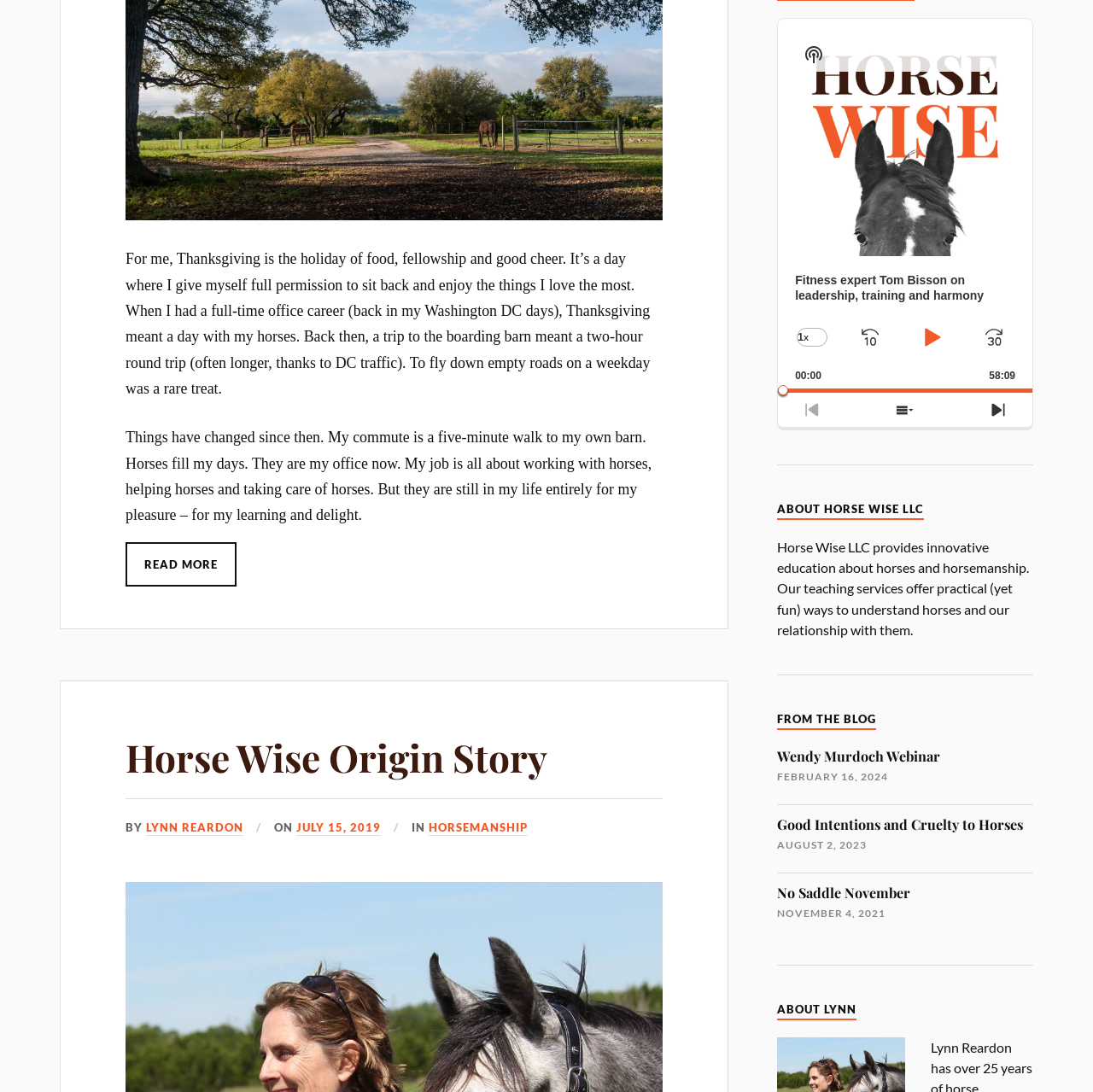Please identify the bounding box coordinates of the clickable element to fulfill the following instruction: "Skip backward". The coordinates should be four float numbers between 0 and 1, i.e., [left, top, right, bottom].

[0.78, 0.293, 0.812, 0.325]